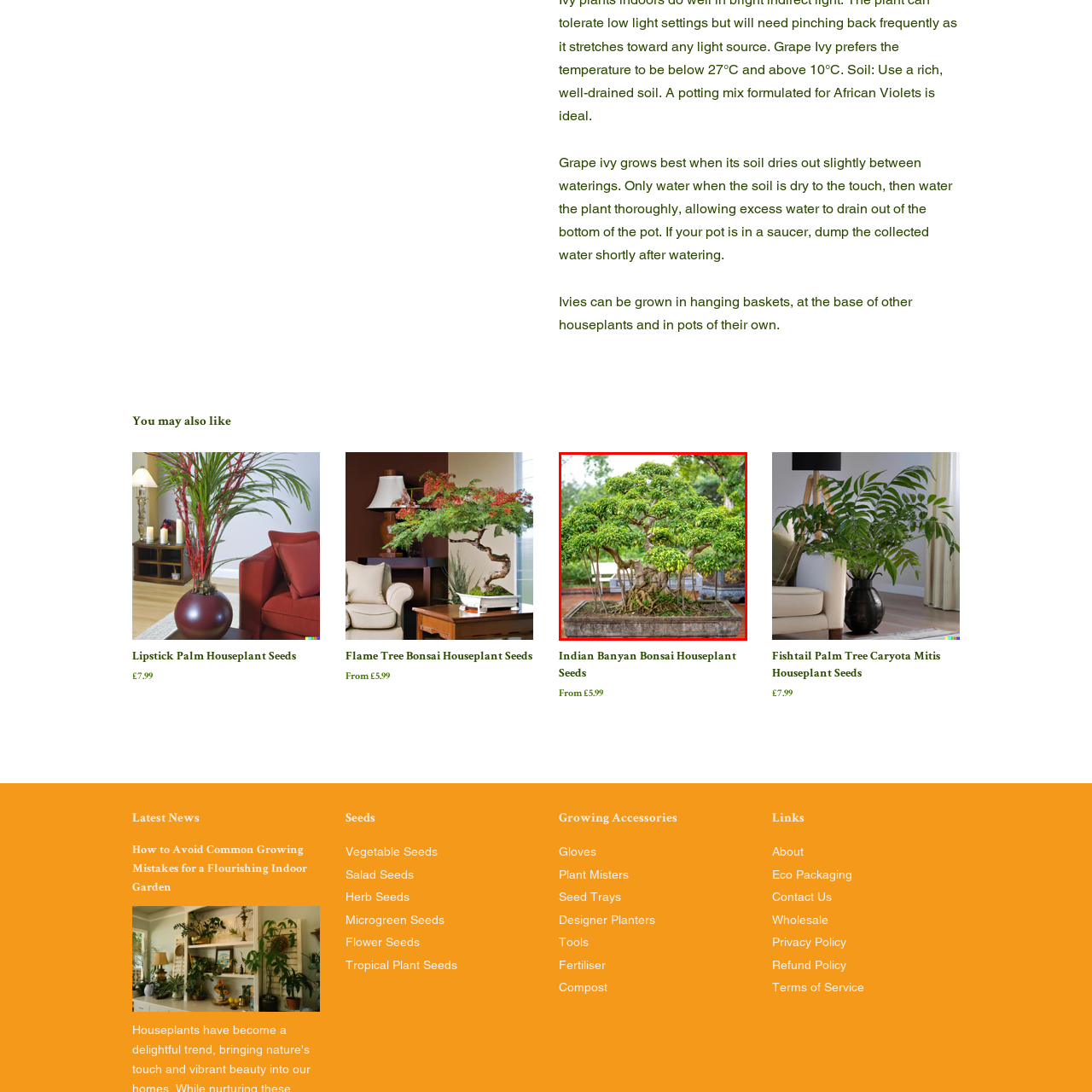Detail the scene within the red-bordered box in the image, including all relevant features and actions.

The image showcases a beautifully styled Indian Banyan Bonsai, featuring a thick, gnarled trunk that gracefully supports a lush canopy of vibrant green leaves. The intricate roots are visible, cascading downwards and adding to the bonsai's aesthetic appeal. This particular variety is known for its expansive foliage and unique growth patterns, making it a favored choice among bonsai enthusiasts. The bonsai is presented in a modest rectangular container, set against a serene backdrop of greenery, emphasizing its elegance and artistry in cultivation. Ideal for both indoor and outdoor settings, this plant symbolizes wisdom and longevity, perfectly complementing any garden or living space.